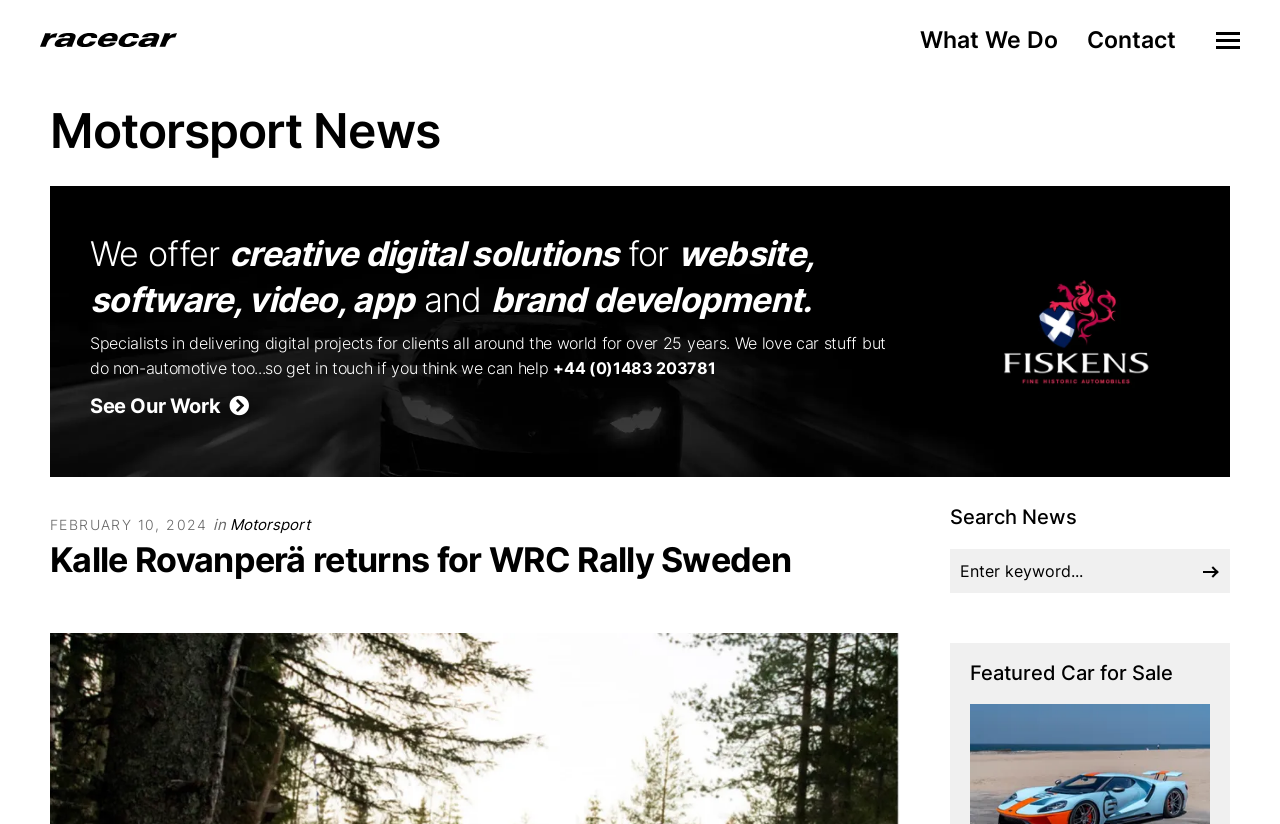Identify the coordinates of the bounding box for the element that must be clicked to accomplish the instruction: "Contact Racecar".

[0.849, 0.032, 0.919, 0.066]